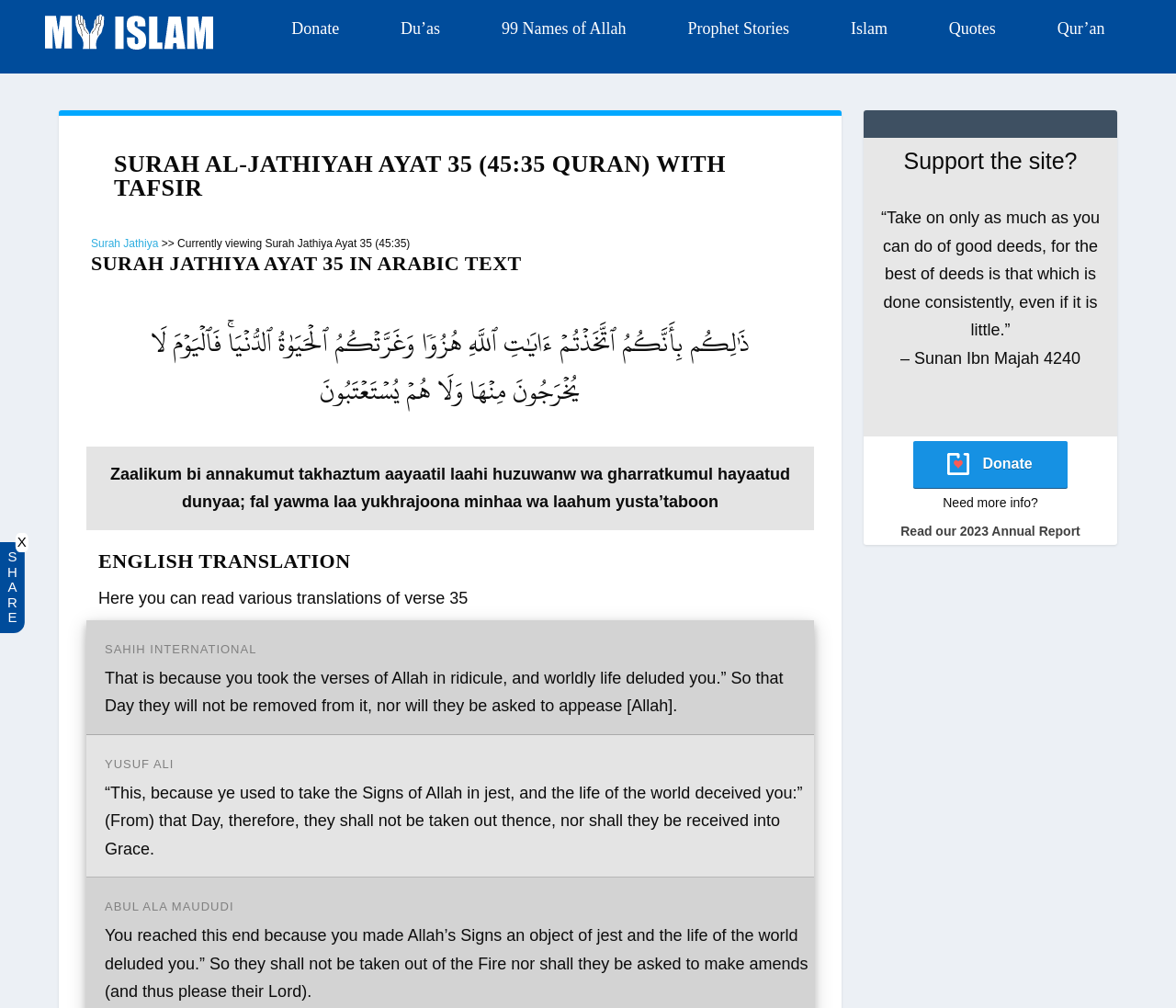Can you provide the bounding box coordinates for the element that should be clicked to implement the instruction: "Click the 'Donate' button"?

[0.248, 0.014, 0.288, 0.042]